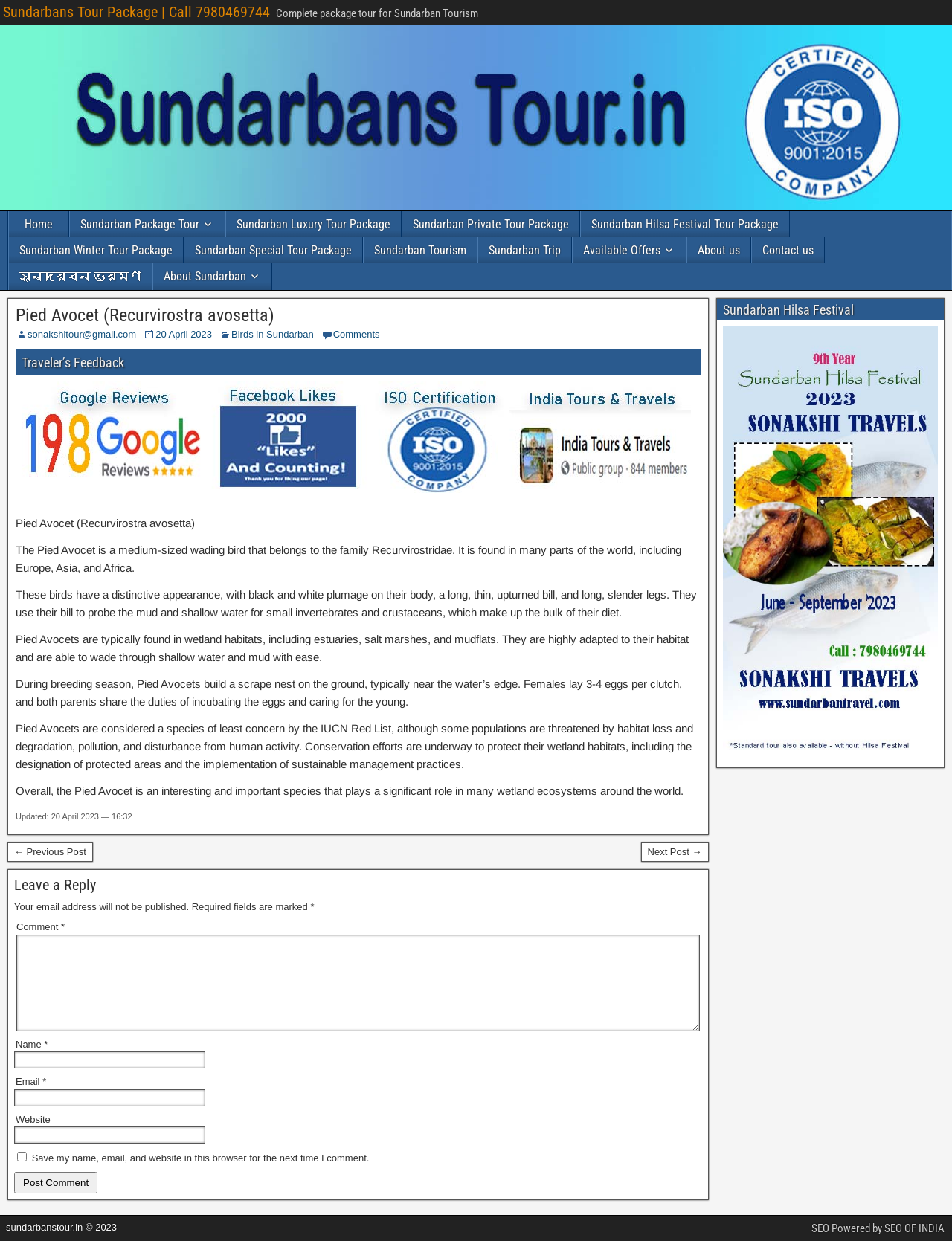Use a single word or phrase to answer the question:
What is the contact email address mentioned on the webpage?

sonakshitour@gmail.com